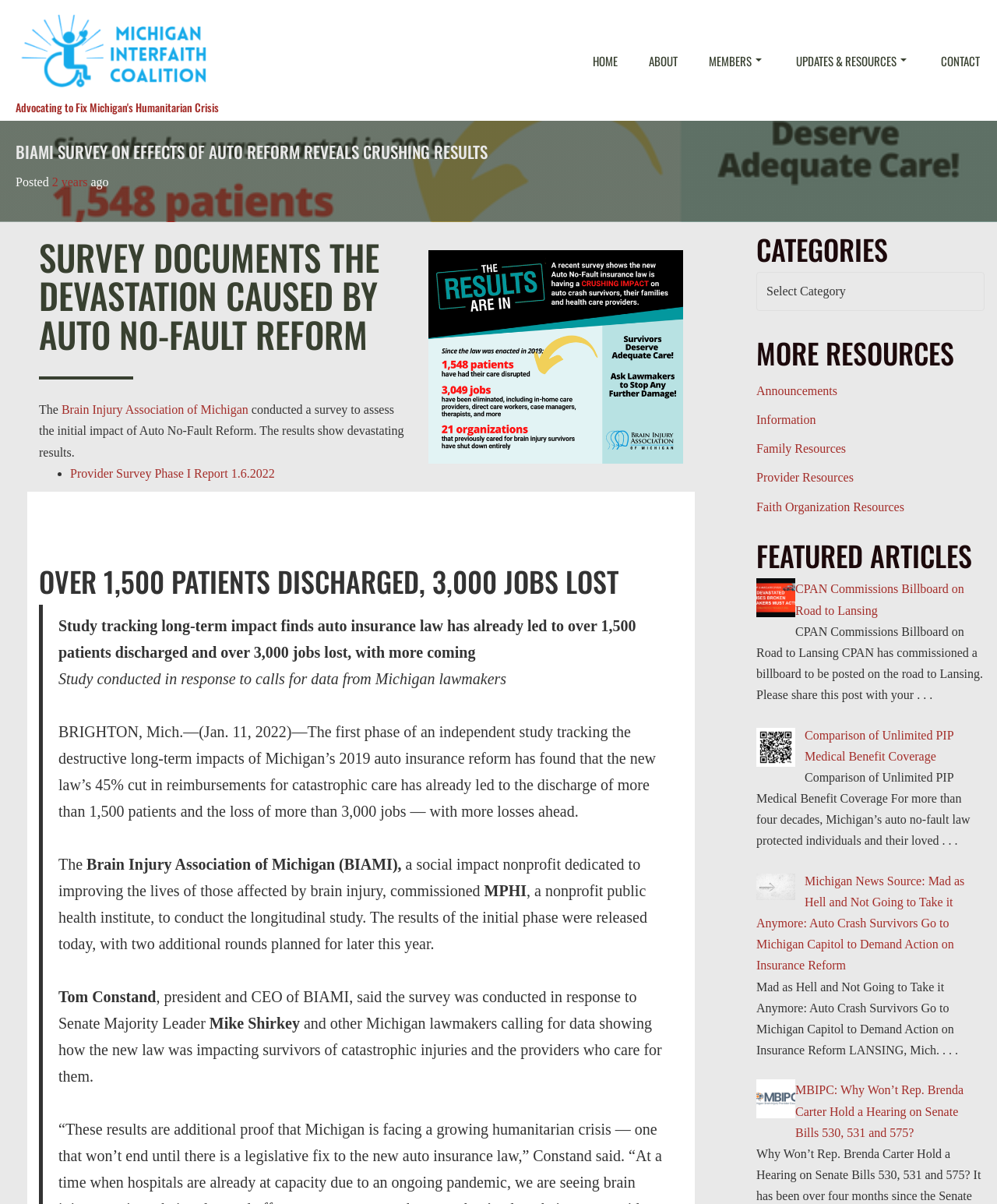What is the name of the nonprofit public health institute that conducted the longitudinal study?
From the image, respond using a single word or phrase.

MPHI